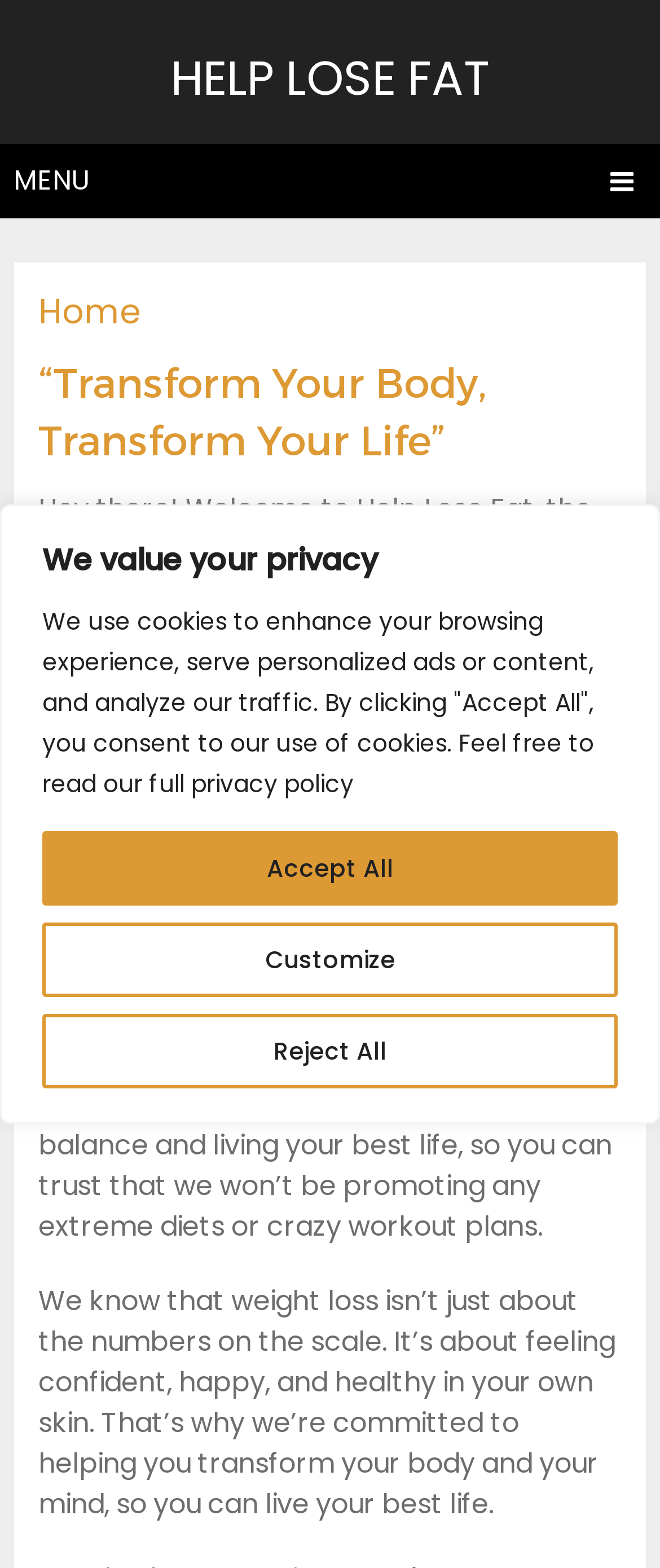Extract the bounding box coordinates for the UI element described by the text: "Help Lose Fat". The coordinates should be in the form of [left, top, right, bottom] with values between 0 and 1.

[0.259, 0.029, 0.741, 0.071]